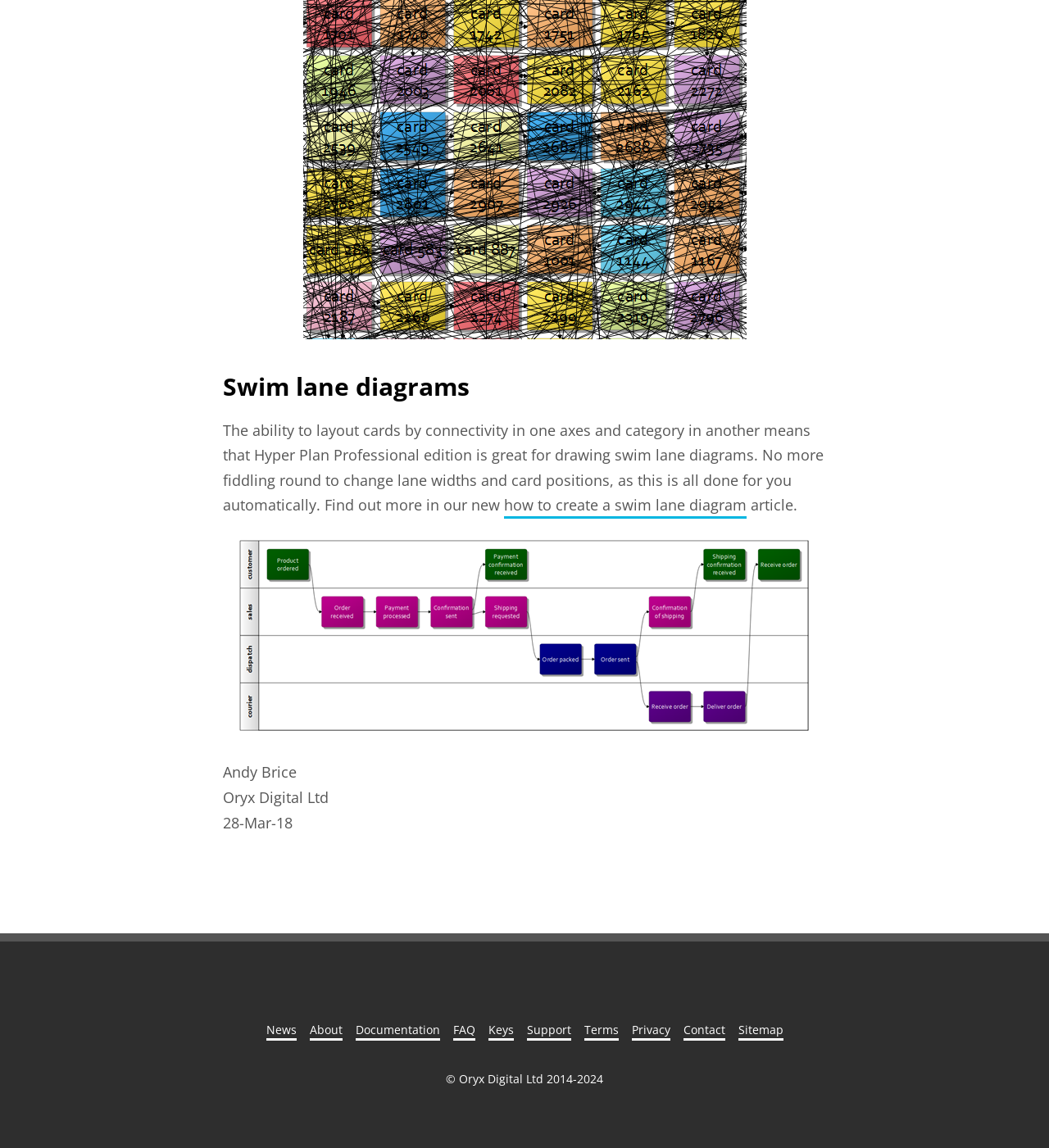Answer this question in one word or a short phrase: What is the purpose of Hyper Plan Professional edition?

Drawing swim lane diagrams